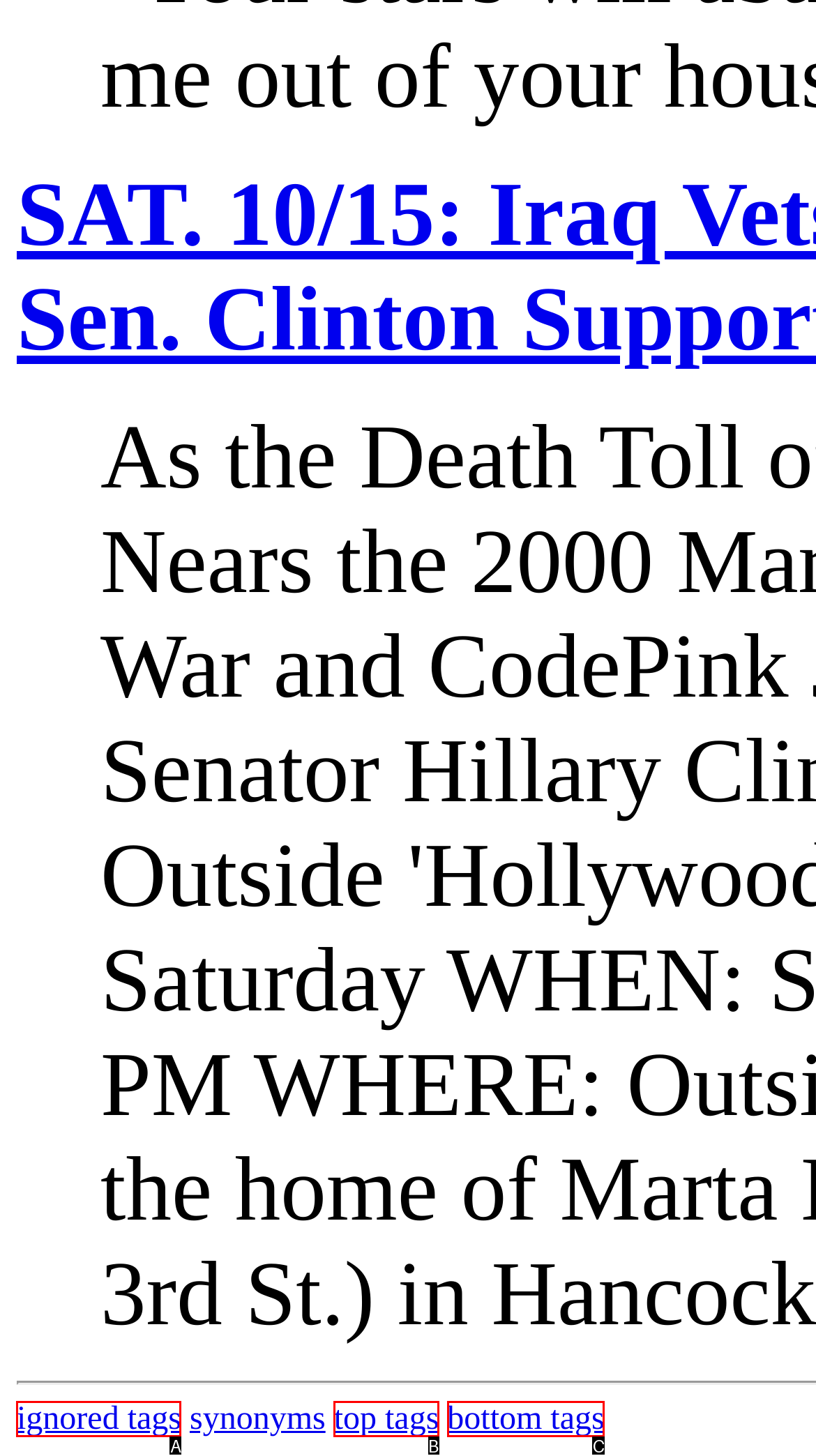From the provided options, which letter corresponds to the element described as: top tags
Answer with the letter only.

B